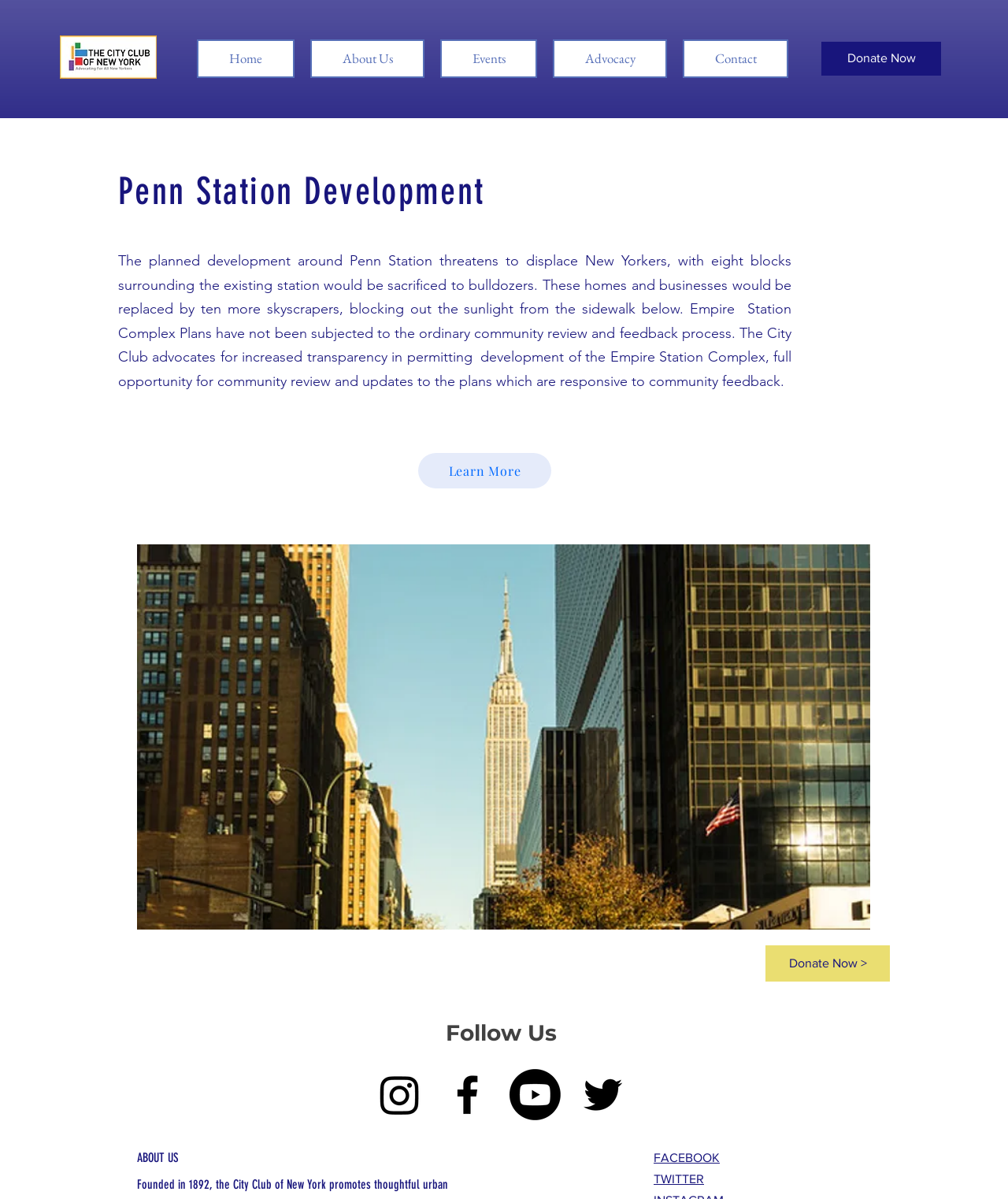Generate a comprehensive description of the webpage.

The webpage is about the City Club of New York, with a prominent logo at the top left corner. Below the logo, there is a navigation menu with links to "Home", "About Us", "Events", "Advocacy", and "Contact". To the right of the navigation menu, there is a "Donate Now" button.

The main content of the page is divided into sections. At the top, there is a heading "Penn Station Development" with an image to its left. Below the heading, there is a paragraph of text describing the planned development around Penn Station and the City Club's advocacy for increased transparency and community review. There is a "Learn More" button below the text.

Further down, there is a large image taking up most of the width of the page. Above the image, there is a "Donate Now >" link. At the bottom of the page, there is a section with a heading "Follow Us" and a list of social media links, including Instagram, Facebook, Youtube, and Twitter, each with its respective icon.

At the very bottom of the page, there is a thin section with some text "ABOUT US" and links to Facebook and Twitter.